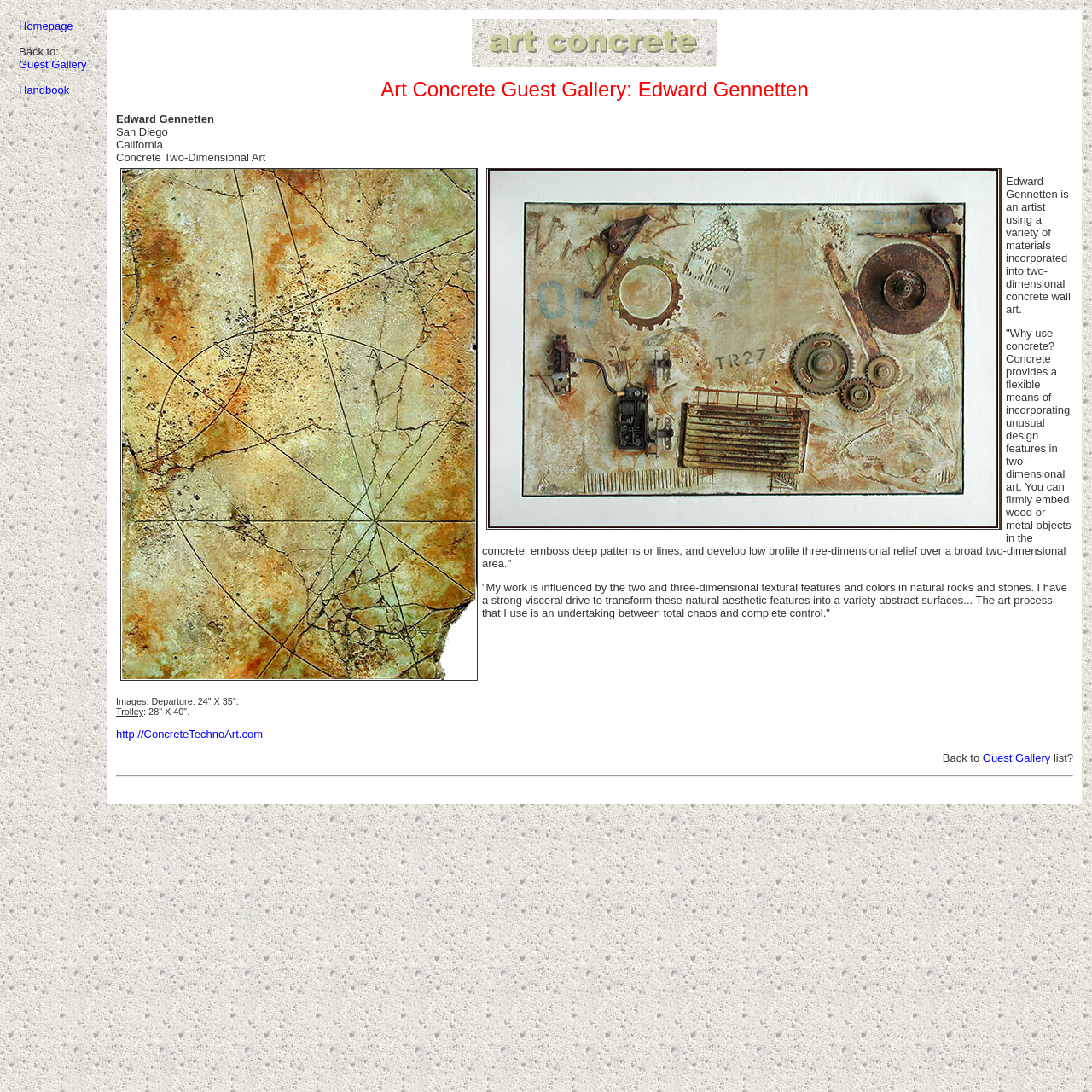Summarize the webpage with a detailed and informative caption.

This webpage is a showcase of artwork by Edward Gennetten, an artist who creates two-dimensional concrete wall art. At the top left corner, there is a navigation section with an image, three links to "Homepage", "Guest Gallery", and "Handbook", and a label "Back to:". 

Below the navigation section, there is a large section dedicated to Edward Gennetten's artwork. It starts with a brief introduction to the artist, followed by two images of his concrete art pieces. The introduction is divided into three paragraphs, describing his inspiration from natural rocks and stones, his artistic process, and the benefits of using concrete in his art. 

To the right of the introduction, there are two more images of his artwork, labeled "Gennetten, concrete". Below these images, there is a section listing his artwork, including "Departure" and "Trolley", with their respective dimensions. A link to his website, "http://ConcreteTechnoArt.com", is provided below the artwork list. 

At the bottom right corner, there is a link to "Guest Gallery" with a label "Back to". A horizontal separator line is placed below this link, separating it from the rest of the content.